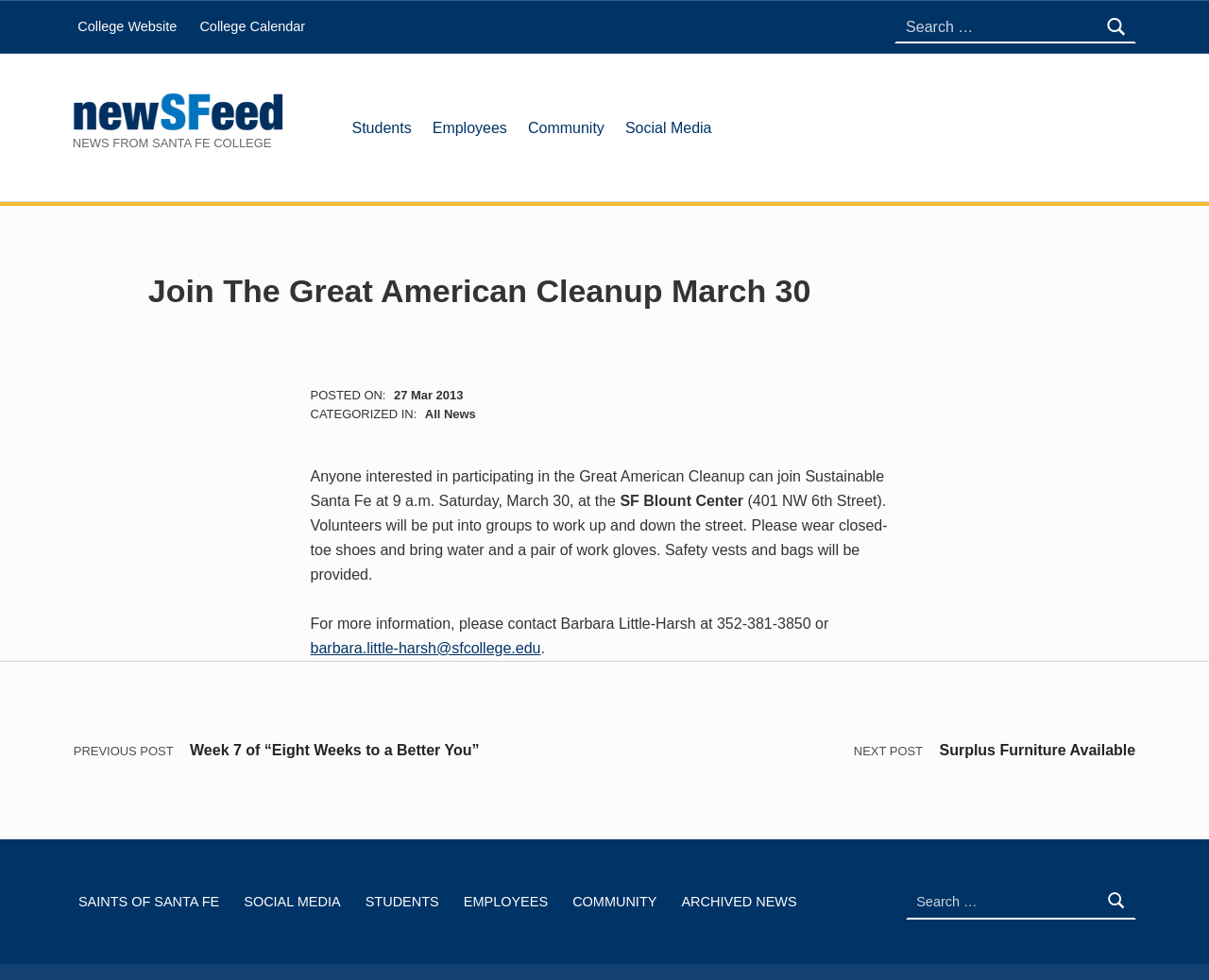Please indicate the bounding box coordinates for the clickable area to complete the following task: "Contact us". The coordinates should be specified as four float numbers between 0 and 1, i.e., [left, top, right, bottom].

None